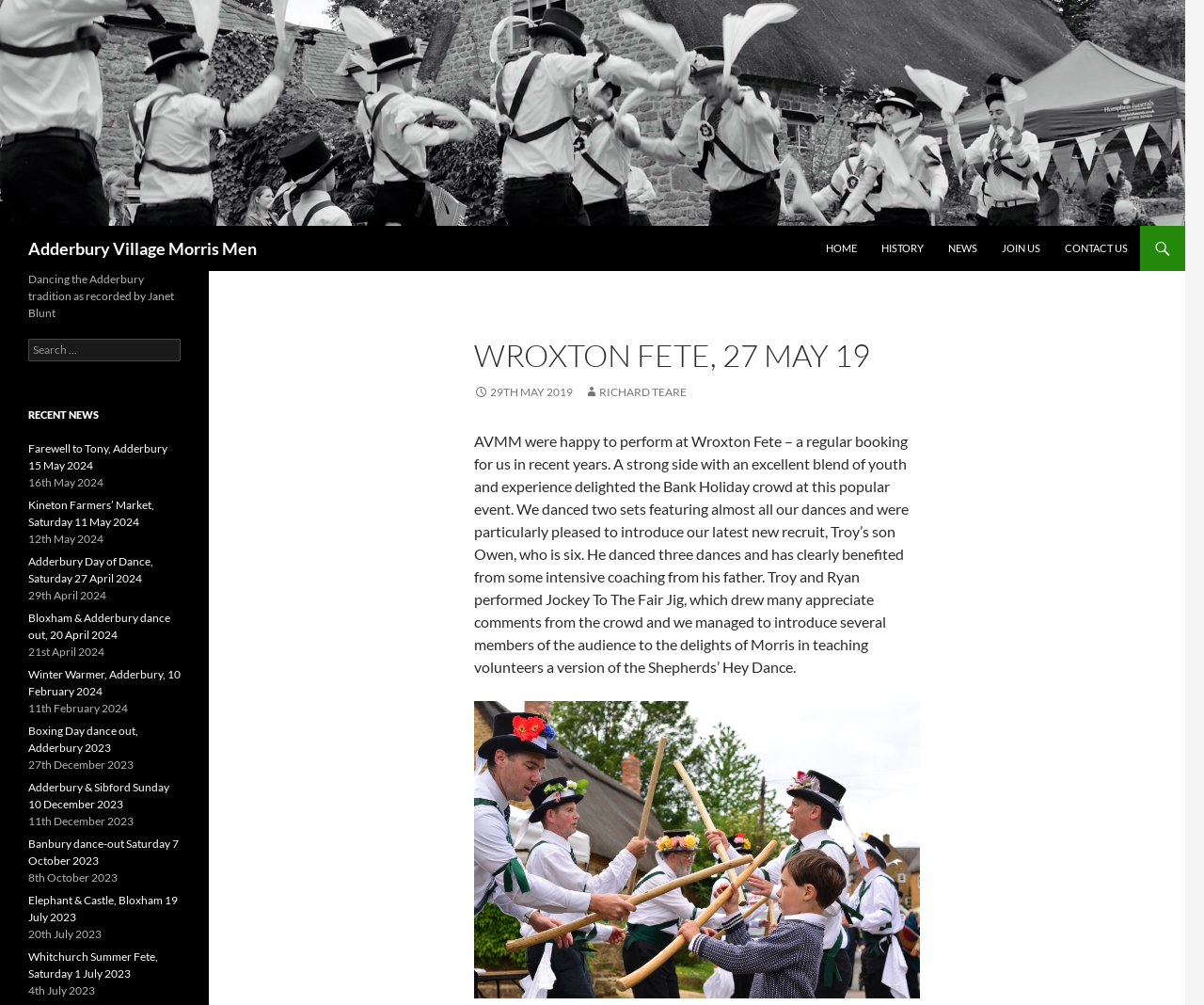Point out the bounding box coordinates of the section to click in order to follow this instruction: "Check the latest news".

[0.023, 0.404, 0.15, 0.421]